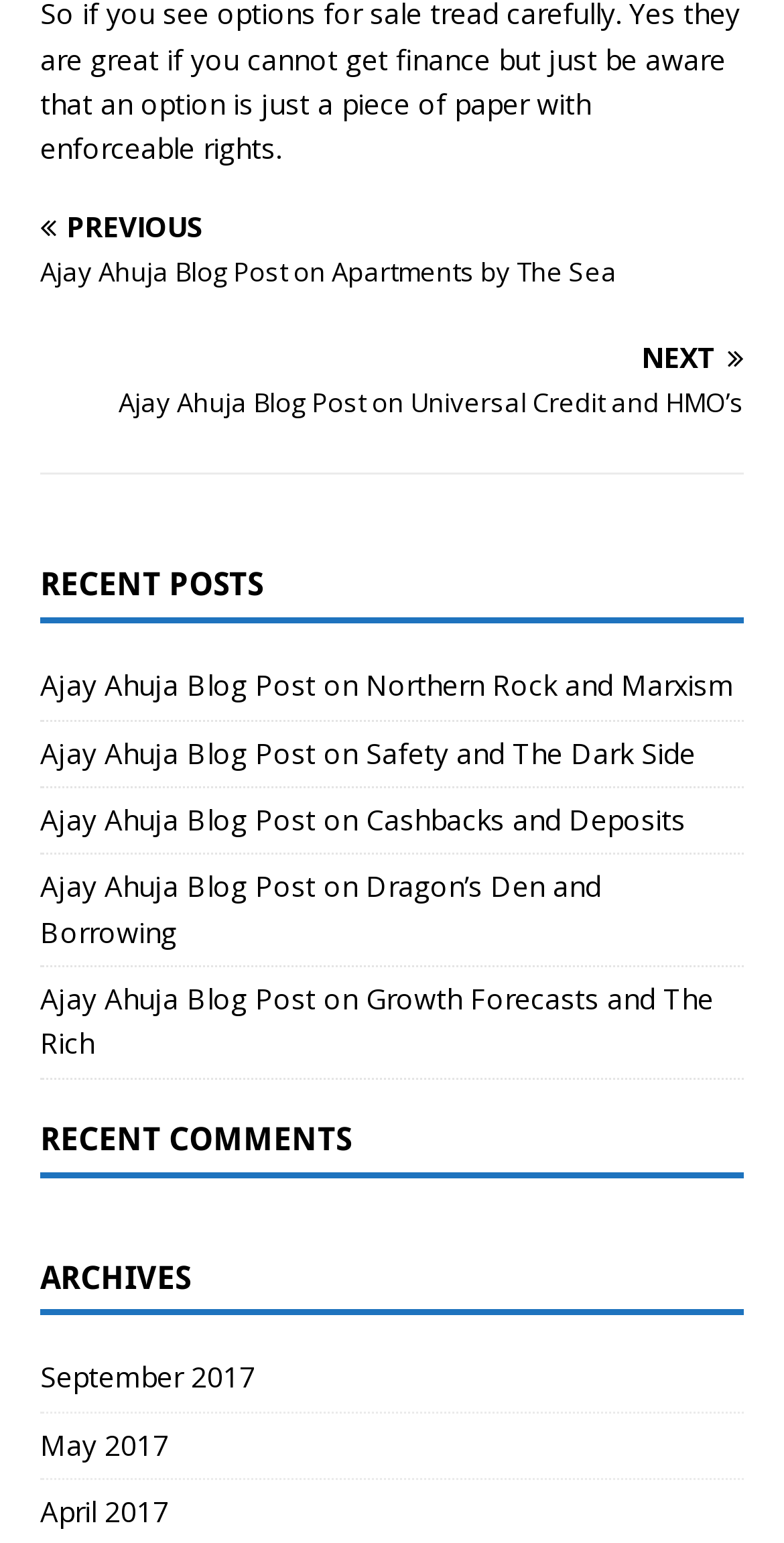Locate the bounding box coordinates of the item that should be clicked to fulfill the instruction: "read blog post on Northern Rock and Marxism".

[0.051, 0.432, 0.936, 0.456]